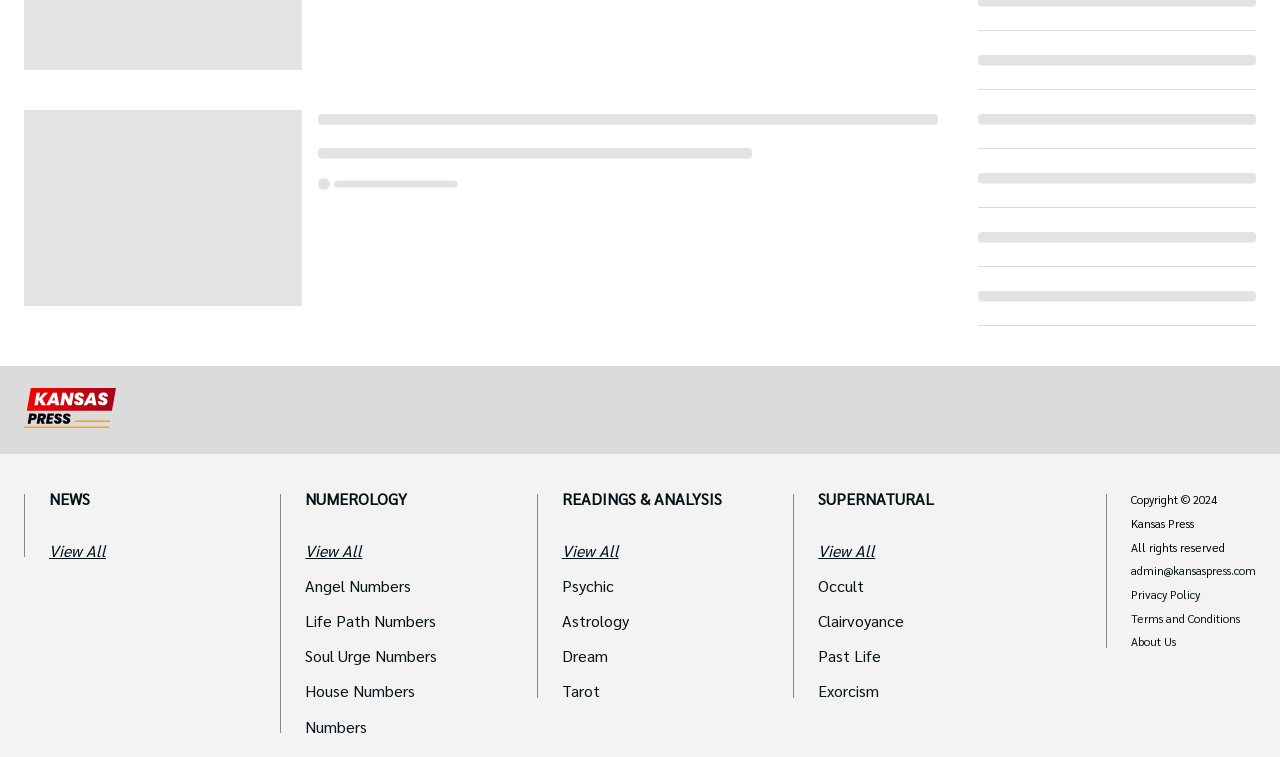What is the email address for admin?
Using the image, provide a concise answer in one word or a short phrase.

admin@kansaspress.com